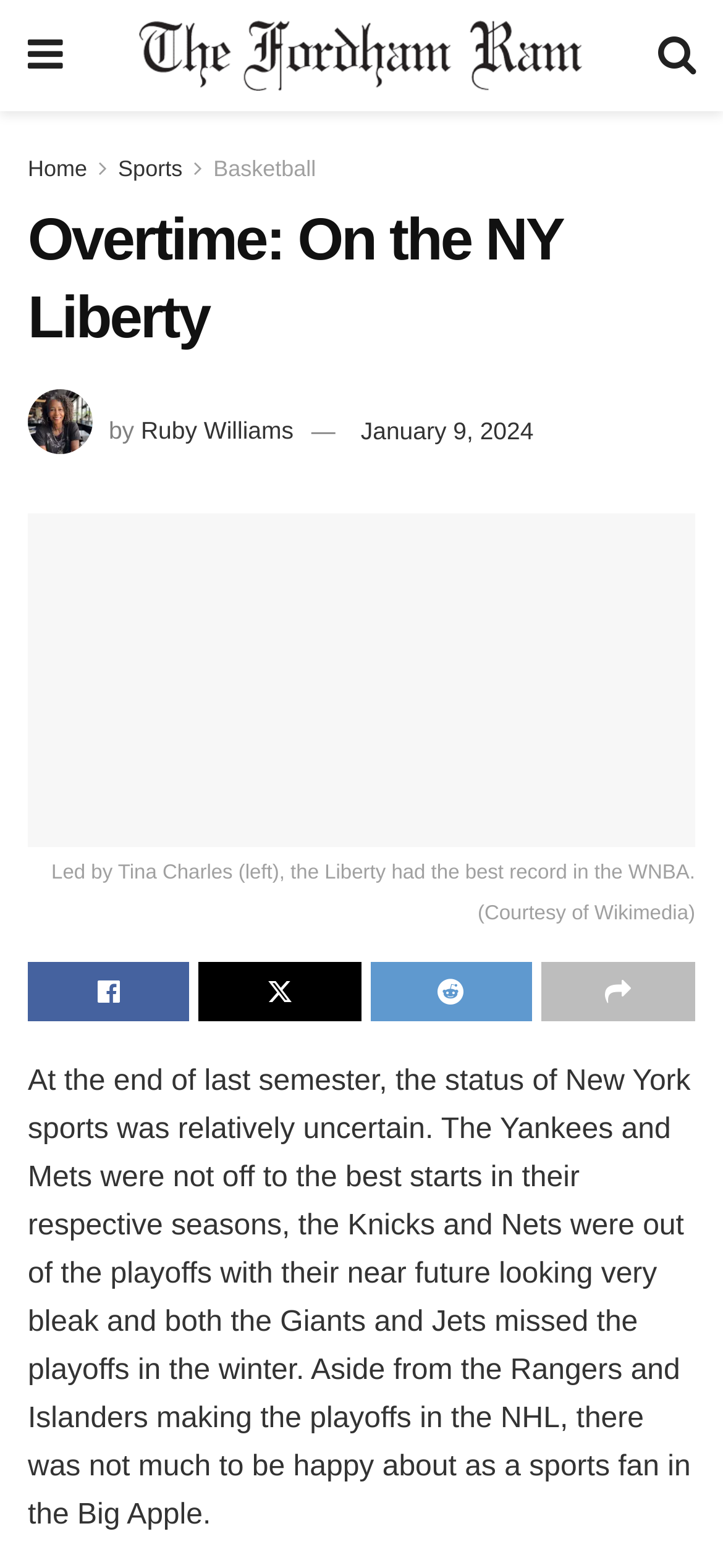What is the status of New York sports mentioned in the article?
Please look at the screenshot and answer in one word or a short phrase.

Uncertain